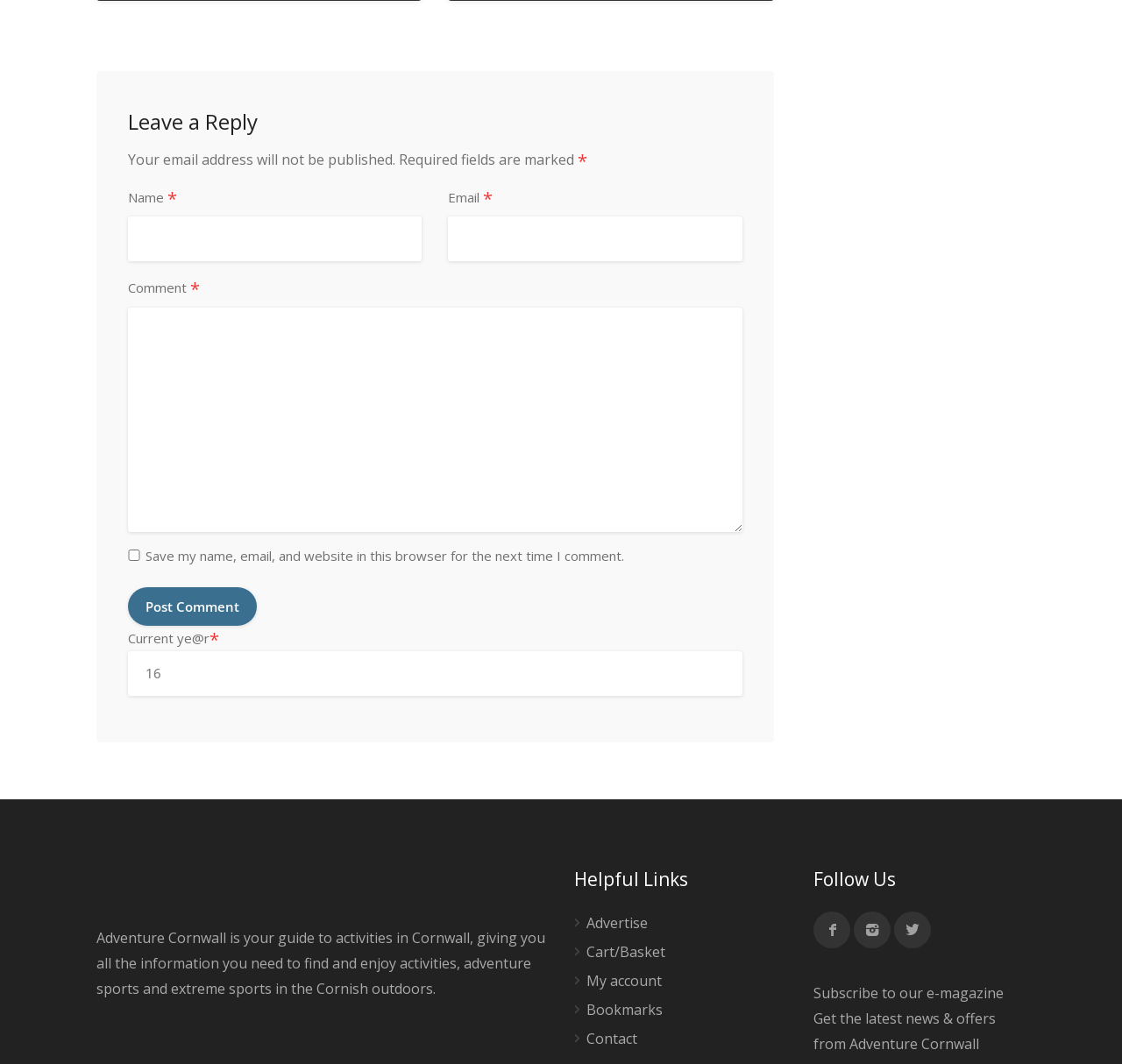What is the topic of the e-magazine that users can subscribe to?
Give a single word or phrase answer based on the content of the image.

Adventure Cornwall news